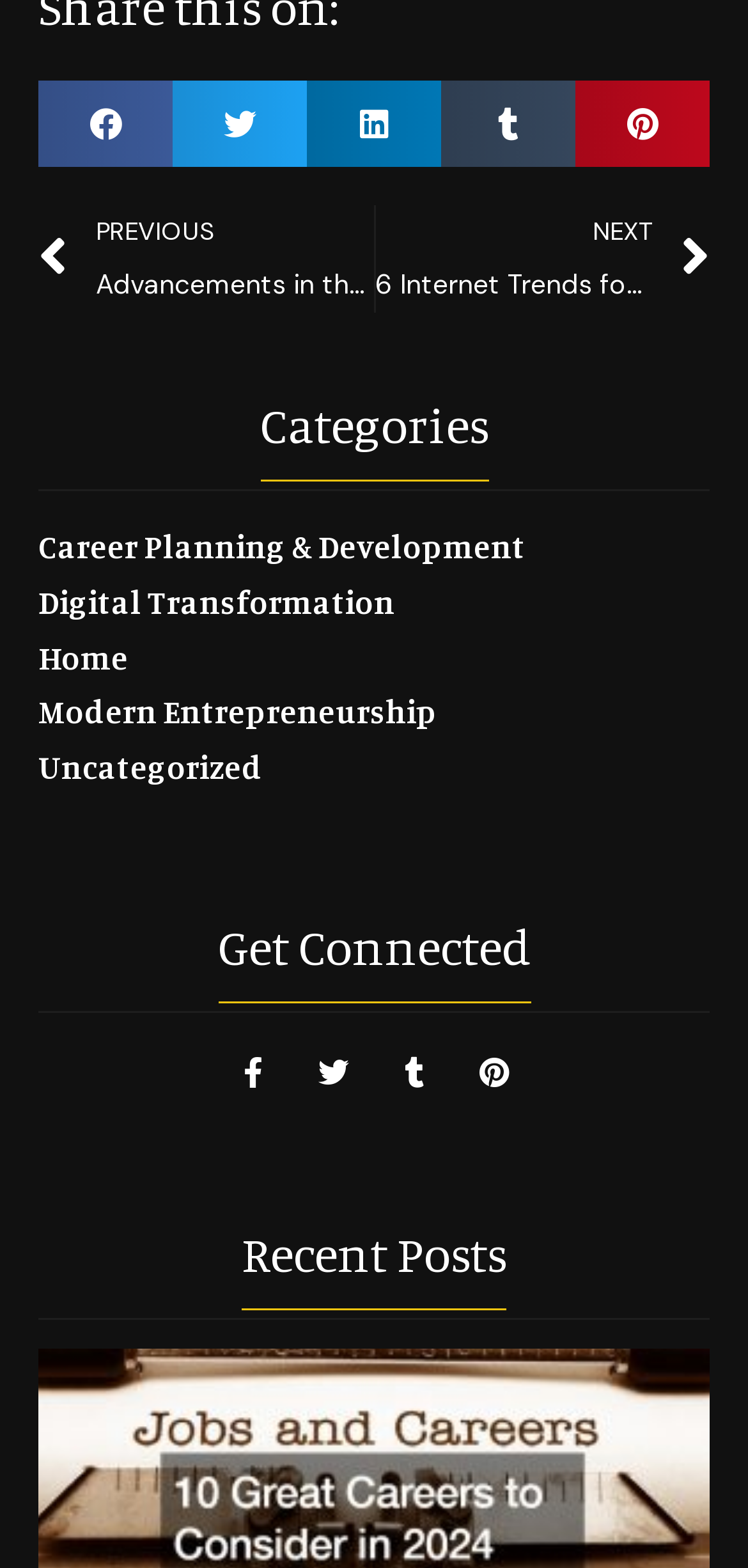Can you find the bounding box coordinates for the element that needs to be clicked to execute this instruction: "View Career Planning & Development category"? The coordinates should be given as four float numbers between 0 and 1, i.e., [left, top, right, bottom].

[0.051, 0.335, 0.703, 0.361]